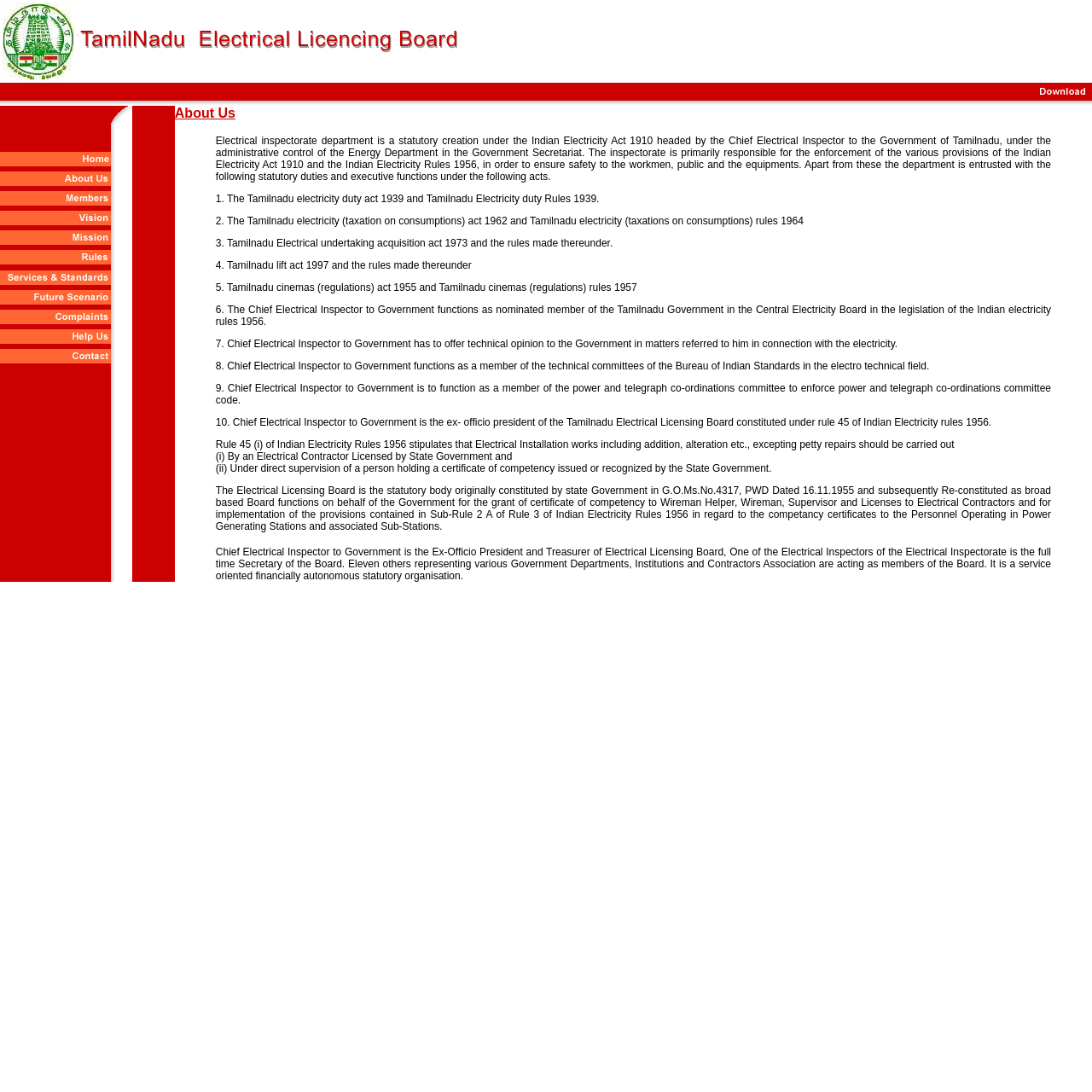Provide a single word or phrase answer to the question: 
What is the layout of the top section?

Image and table